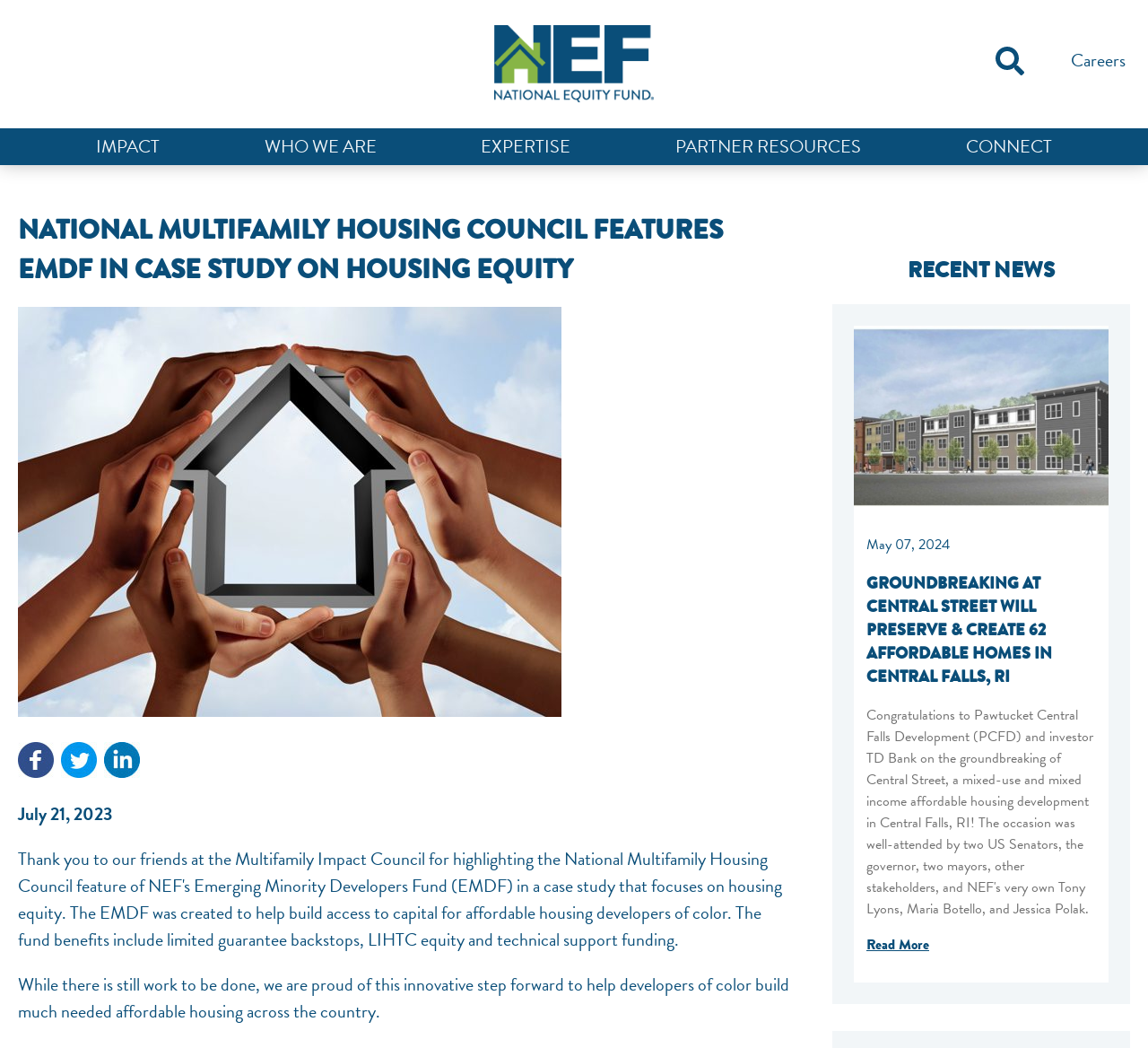Bounding box coordinates are specified in the format (top-left x, top-left y, bottom-right x, bottom-right y). All values are floating point numbers bounded between 0 and 1. Please provide the bounding box coordinate of the region this sentence describes: alt="Post on Facebook"

[0.016, 0.724, 0.047, 0.749]